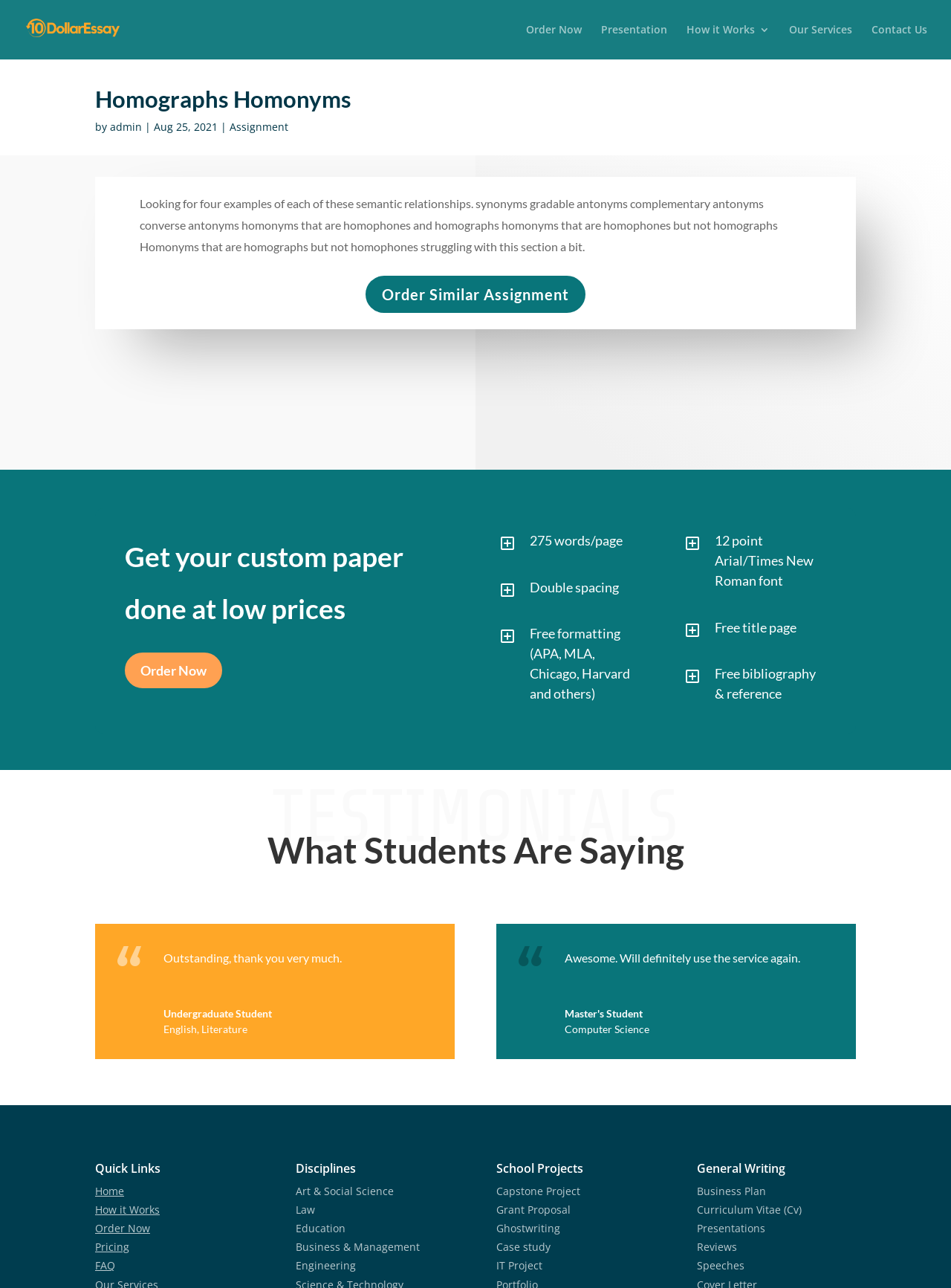Use the details in the image to answer the question thoroughly: 
What is the price of the essay writing service?

The question is asking about the price of the essay writing service, but the webpage does not provide a specific price. However, it does mention 'Get your custom paper done at low prices' and provides some pricing details in the layout tables, but it does not give a specific price.